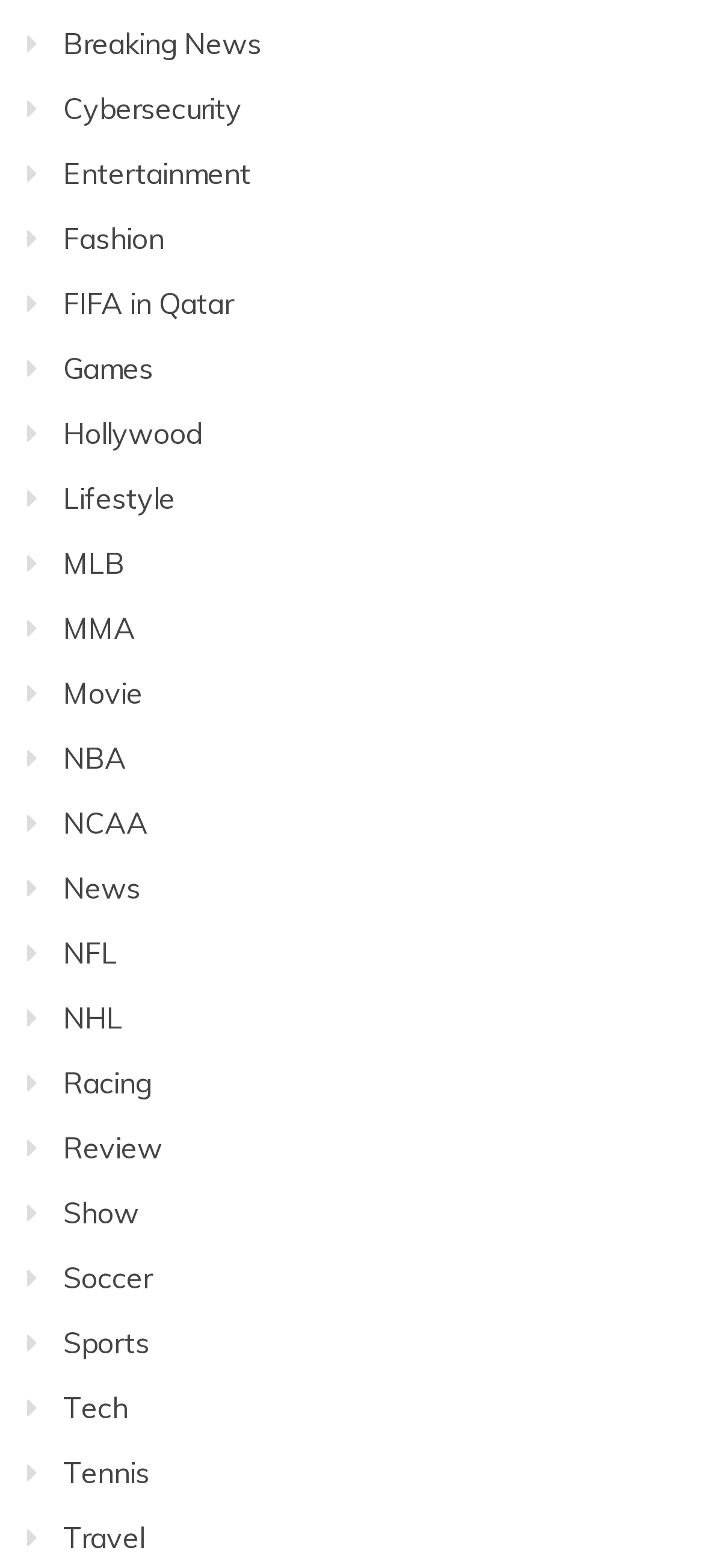Identify the bounding box coordinates for the region of the element that should be clicked to carry out the instruction: "Explore Sports". The bounding box coordinates should be four float numbers between 0 and 1, i.e., [left, top, right, bottom].

[0.09, 0.845, 0.213, 0.868]